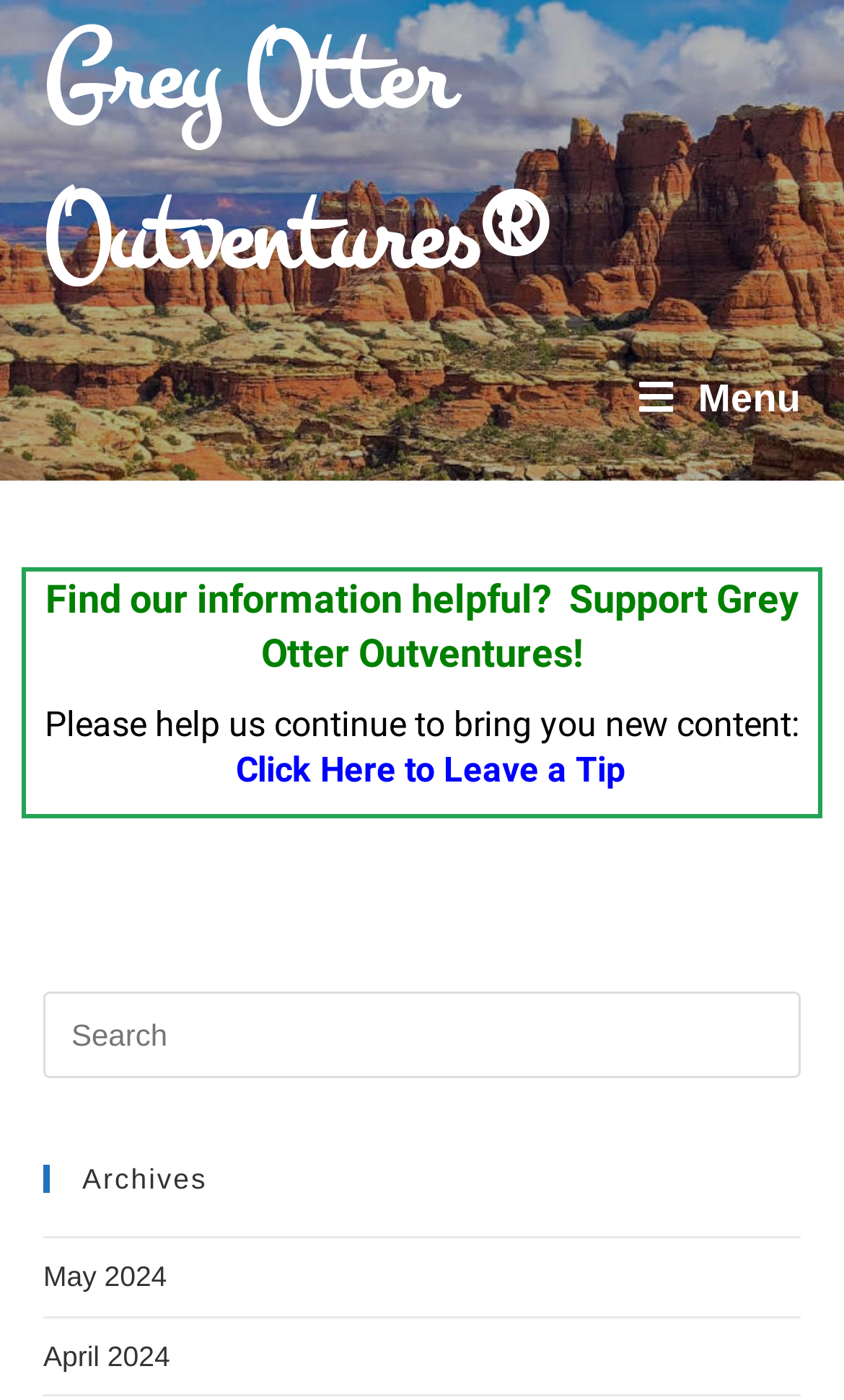Please specify the bounding box coordinates in the format (top-left x, top-left y, bottom-right x, bottom-right y), with all values as floating point numbers between 0 and 1. Identify the bounding box of the UI element described by: Madrid Metropolitan

None